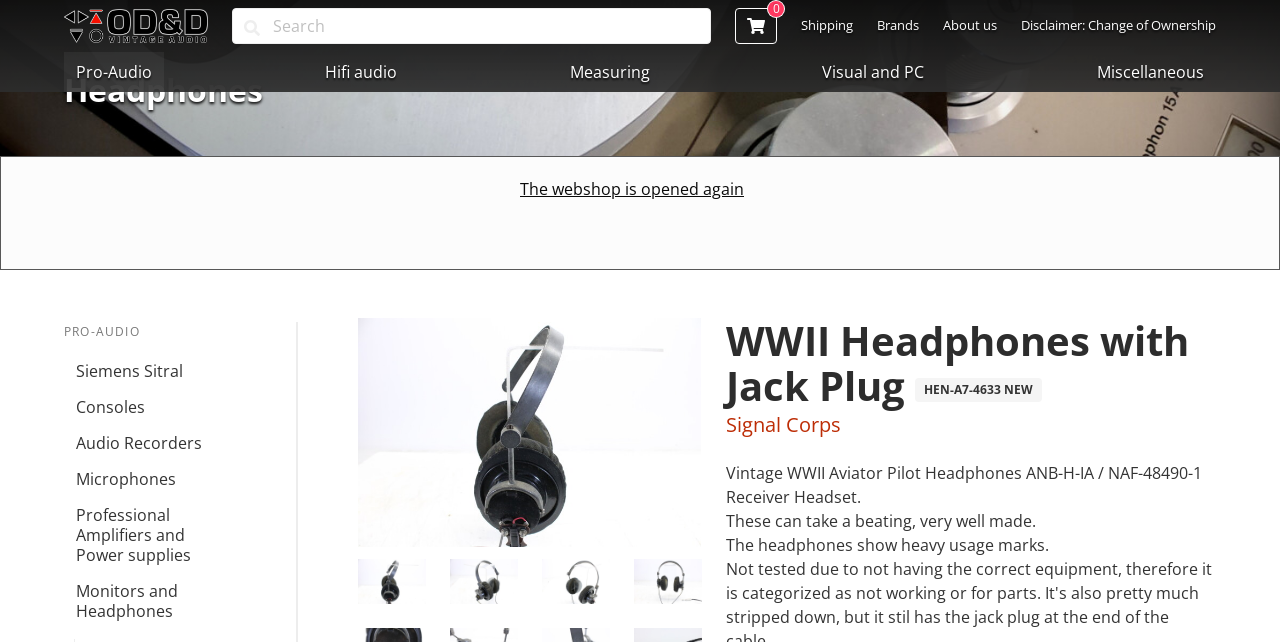What is the brand of the product?
We need a detailed and exhaustive answer to the question. Please elaborate.

The link 'Signal Corps' is present on the webpage, and the product description mentions 'Signal Corps' as the brand of the product, indicating that the brand of the product is Signal Corps.